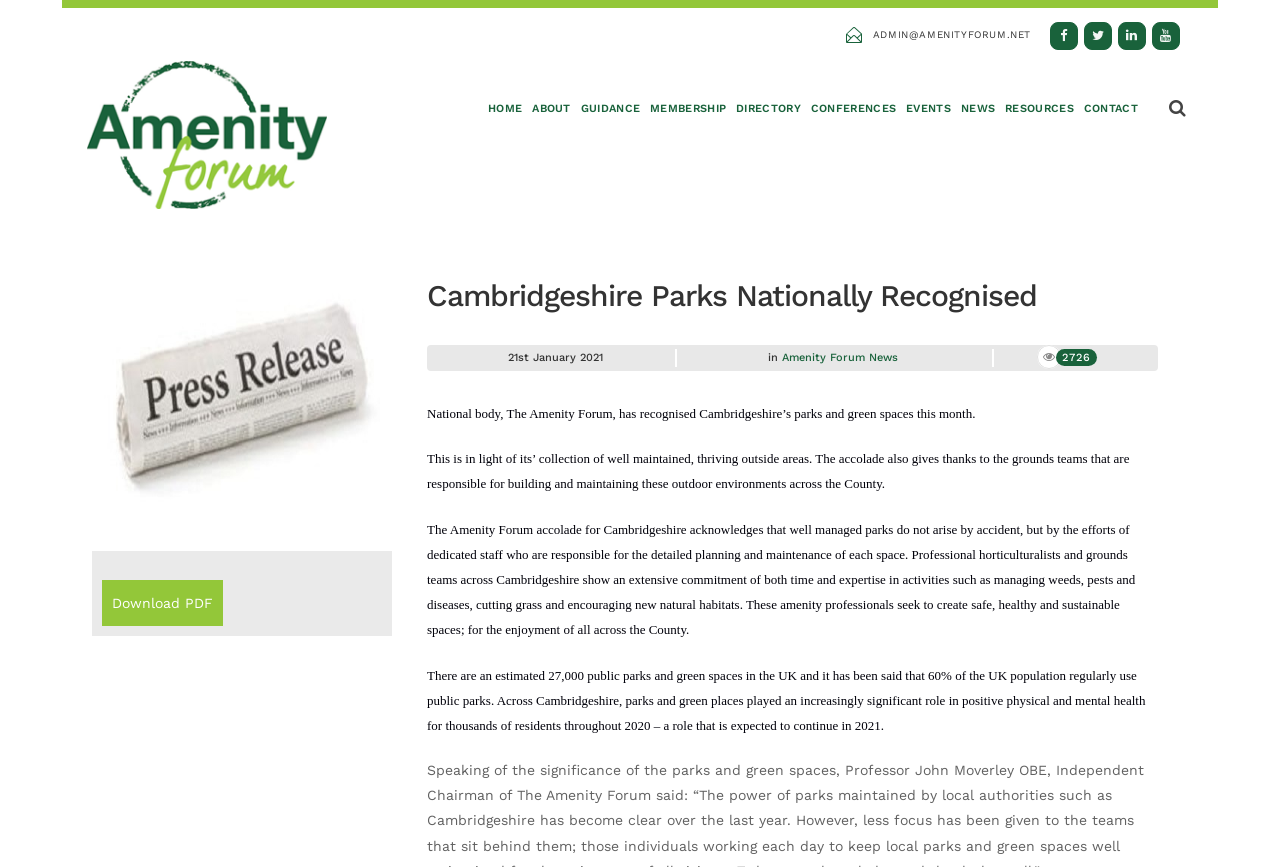Locate the bounding box coordinates of the clickable region necessary to complete the following instruction: "Contact the Amenity Forum". Provide the coordinates in the format of four float numbers between 0 and 1, i.e., [left, top, right, bottom].

[0.843, 0.068, 0.893, 0.183]